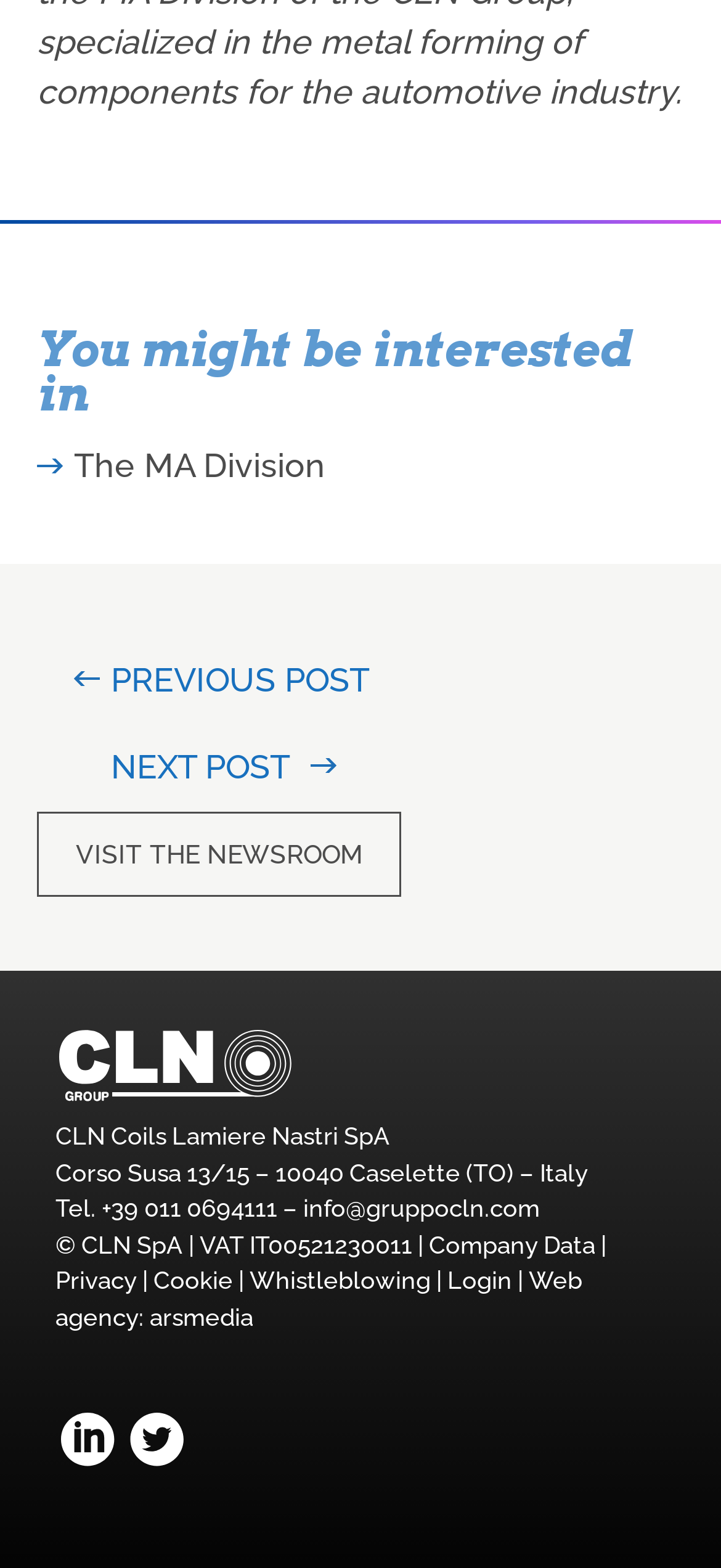Provide the bounding box coordinates of the section that needs to be clicked to accomplish the following instruction: "Click on 'This is Utah!' link."

None